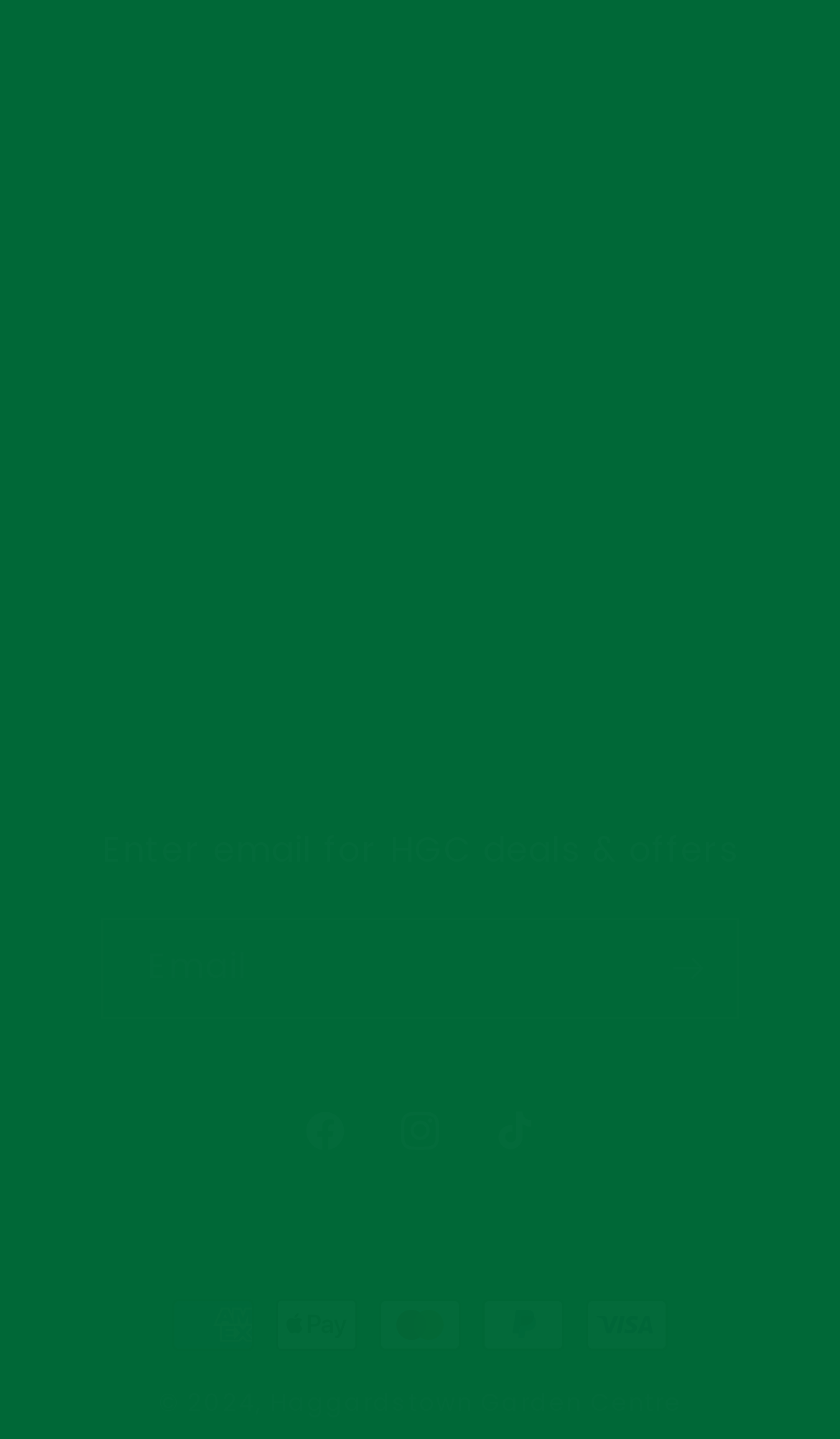Highlight the bounding box coordinates of the region I should click on to meet the following instruction: "View Shipping & Returns policy".

[0.103, 0.448, 0.484, 0.479]